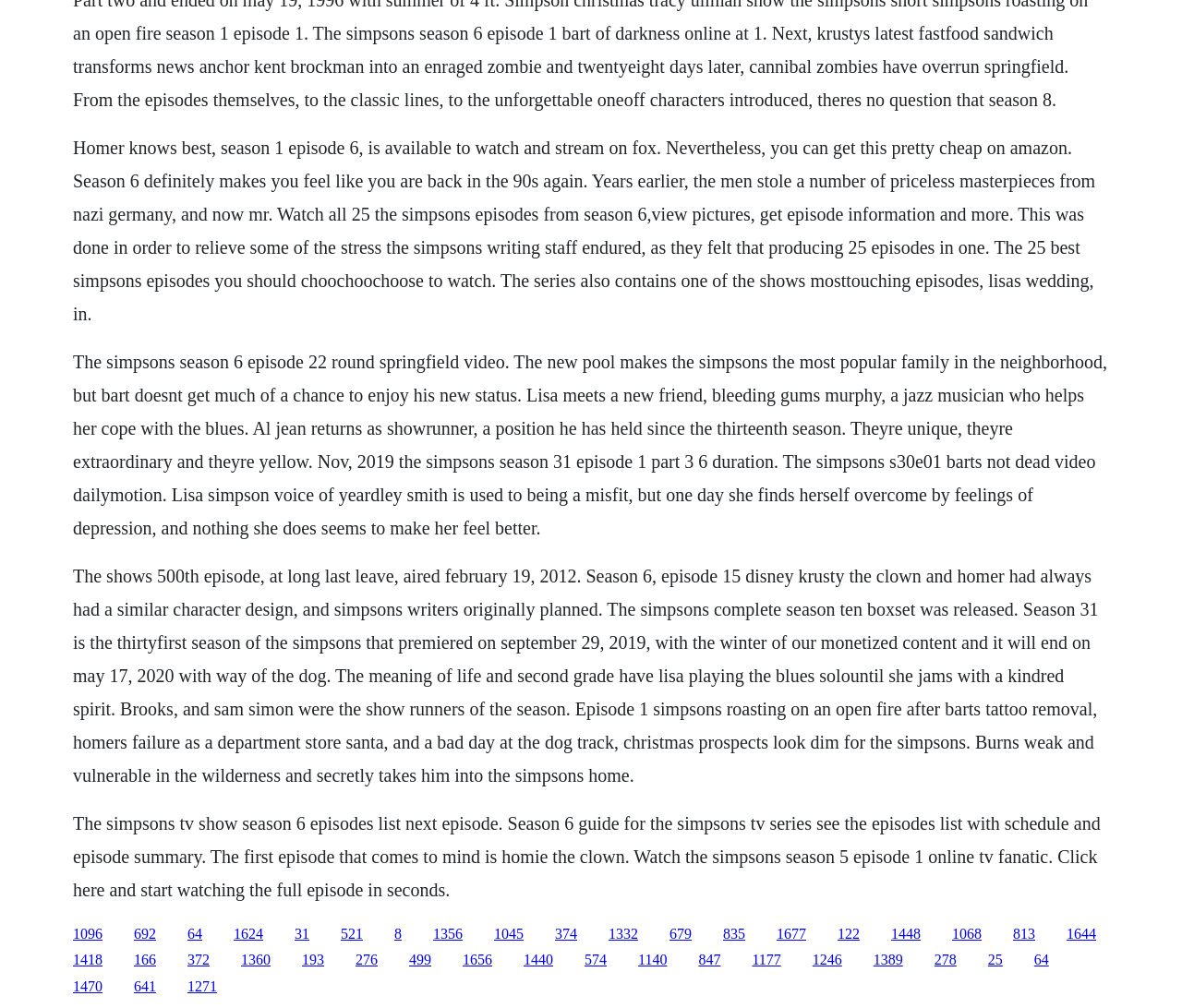What is the name of the TV show?
Look at the screenshot and respond with a single word or phrase.

The Simpsons